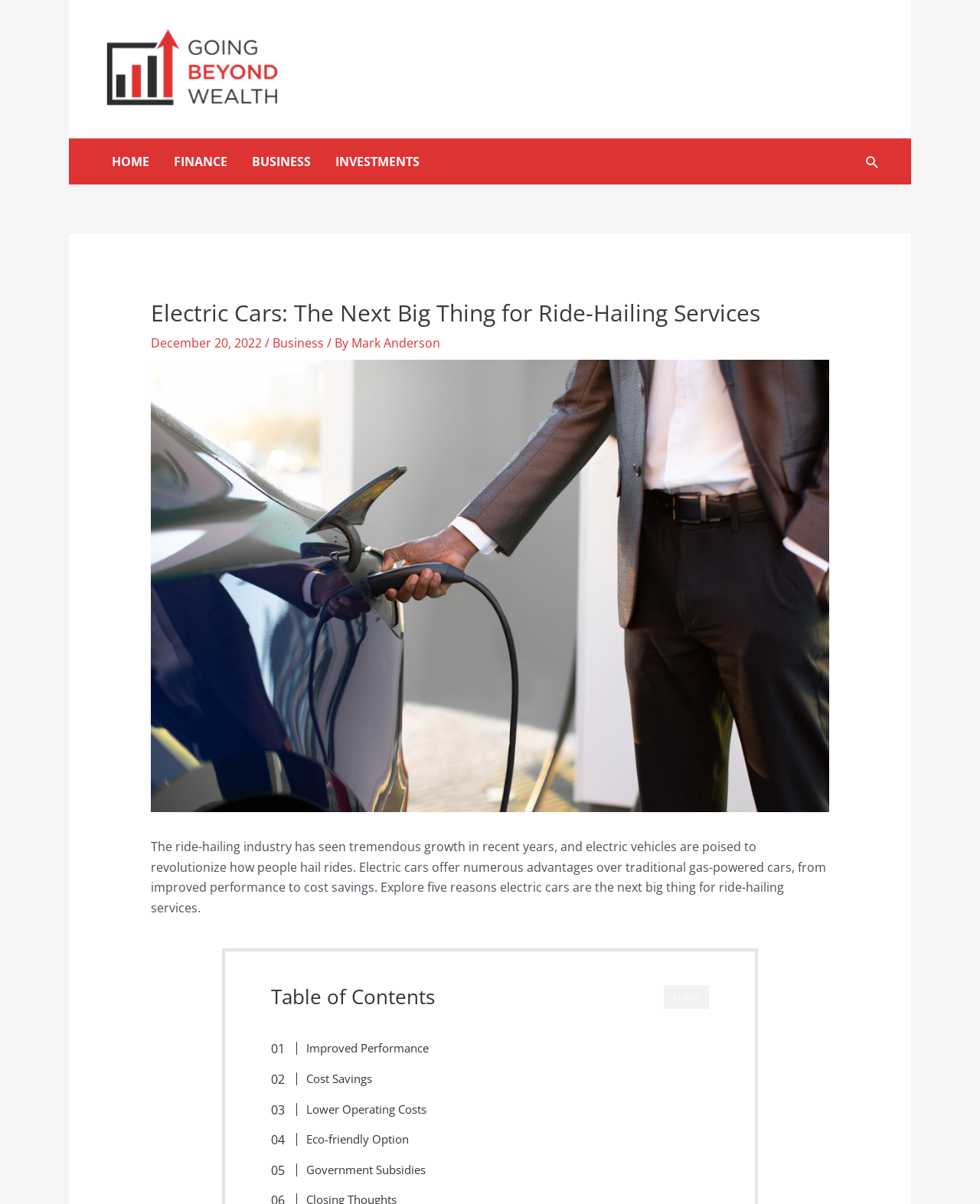Identify the main title of the webpage and generate its text content.

Electric Cars: The Next Big Thing for Ride-Hailing Services